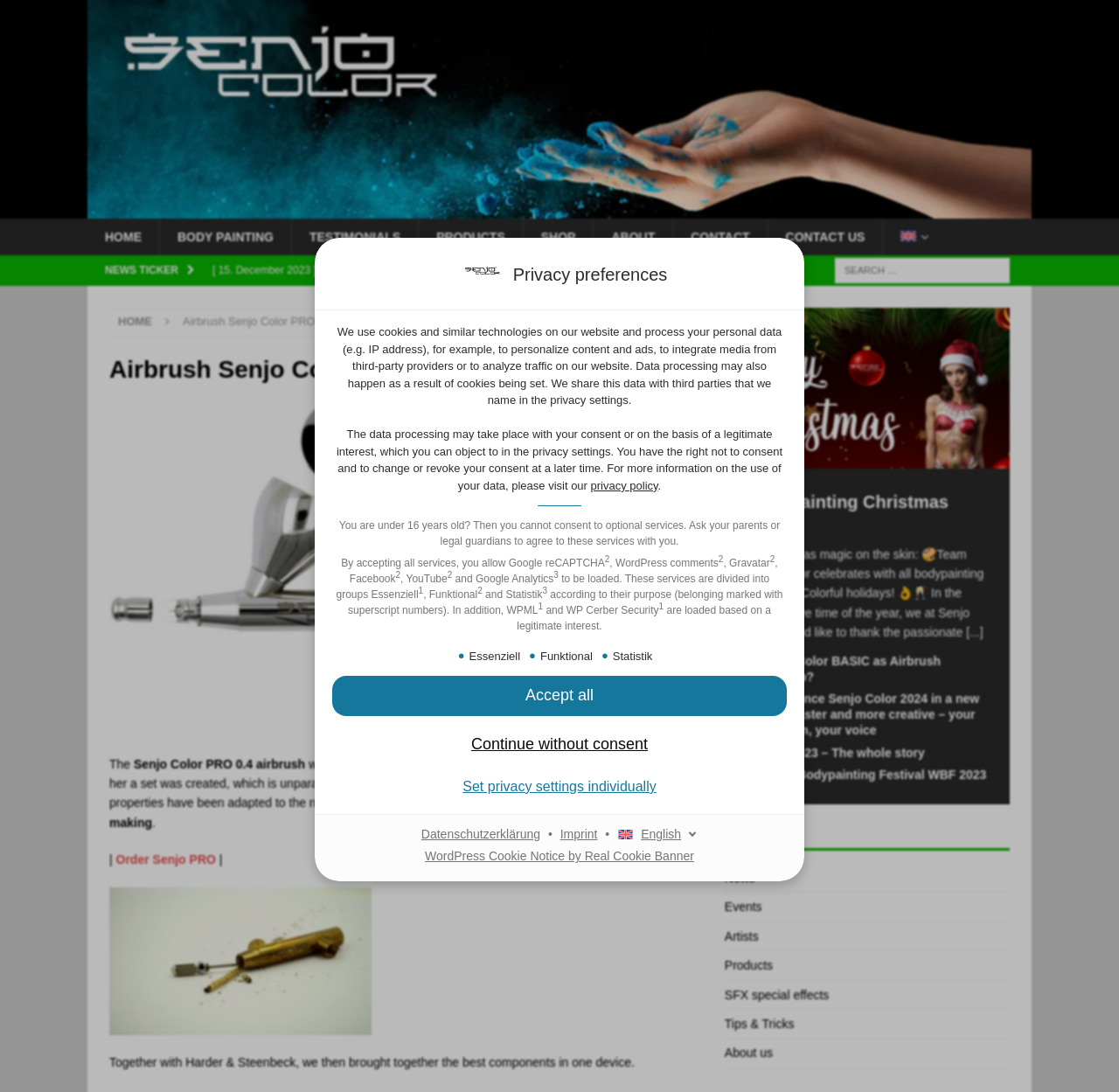What is the function of the 'Accept all' button?
Answer with a single word or phrase, using the screenshot for reference.

Accept all services